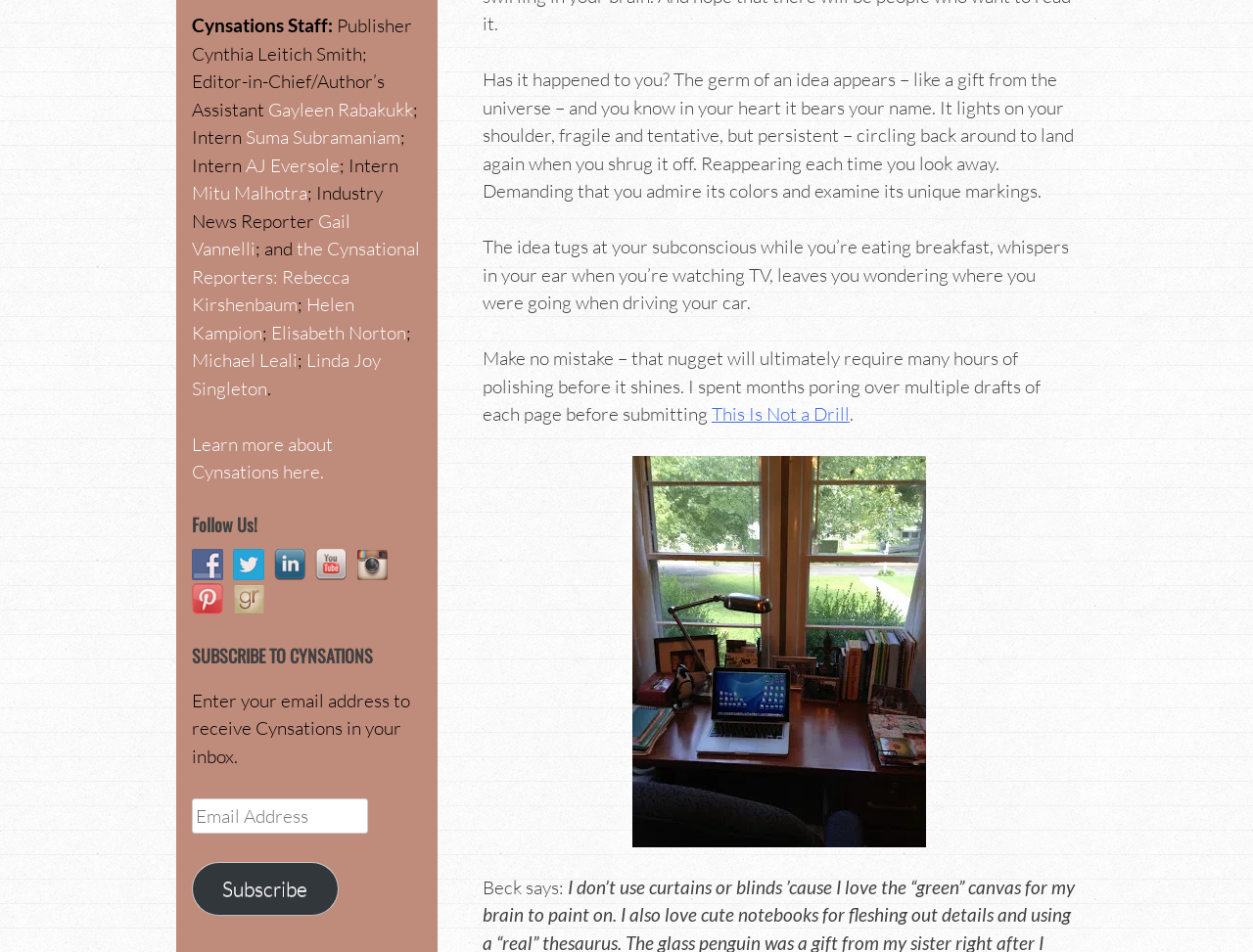Please identify the bounding box coordinates of the element's region that needs to be clicked to fulfill the following instruction: "Click on 'This Is Not a Drill' link". The bounding box coordinates should consist of four float numbers between 0 and 1, i.e., [left, top, right, bottom].

[0.568, 0.423, 0.678, 0.447]